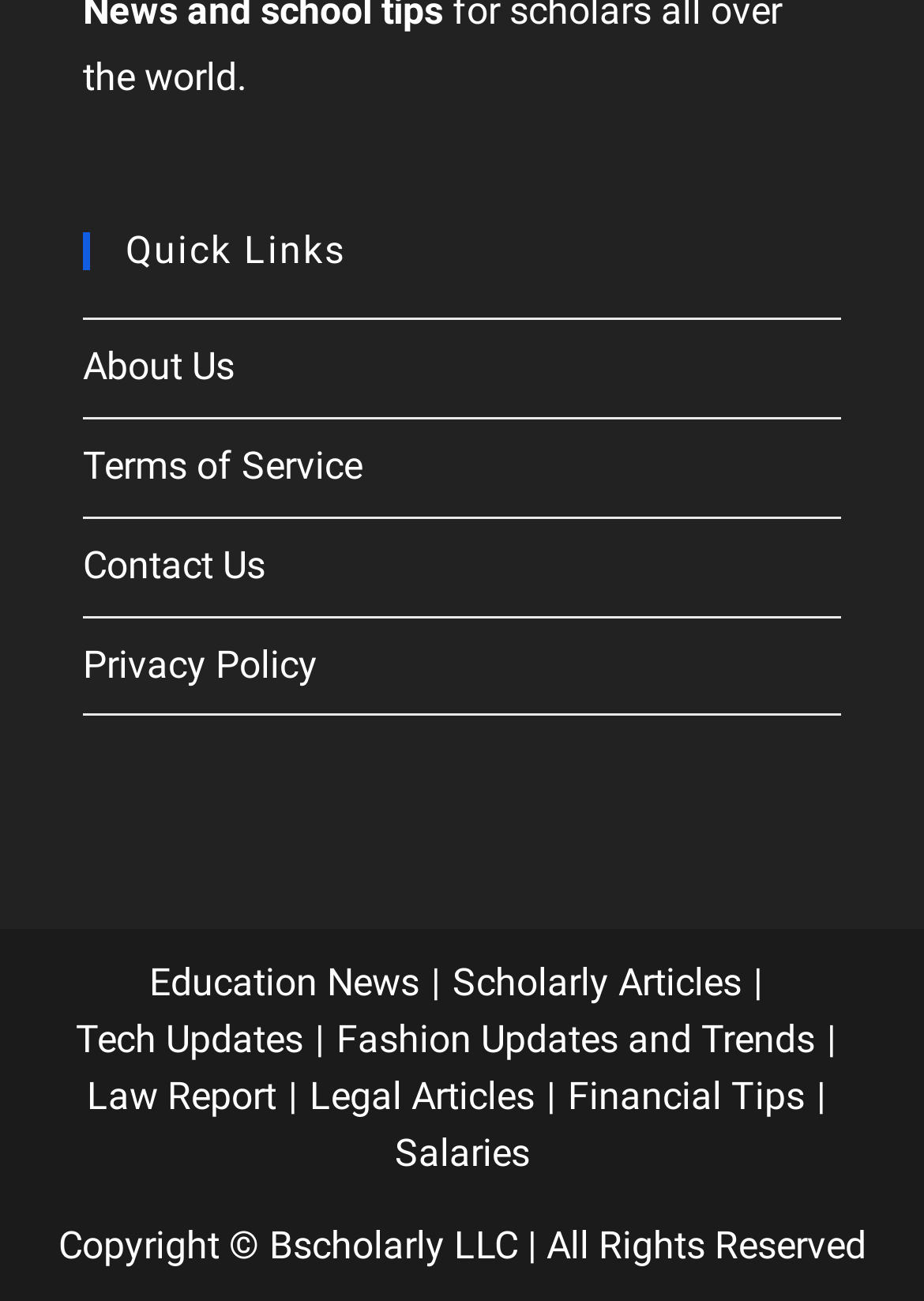Kindly determine the bounding box coordinates for the clickable area to achieve the given instruction: "click on About Us".

[0.09, 0.264, 0.254, 0.299]